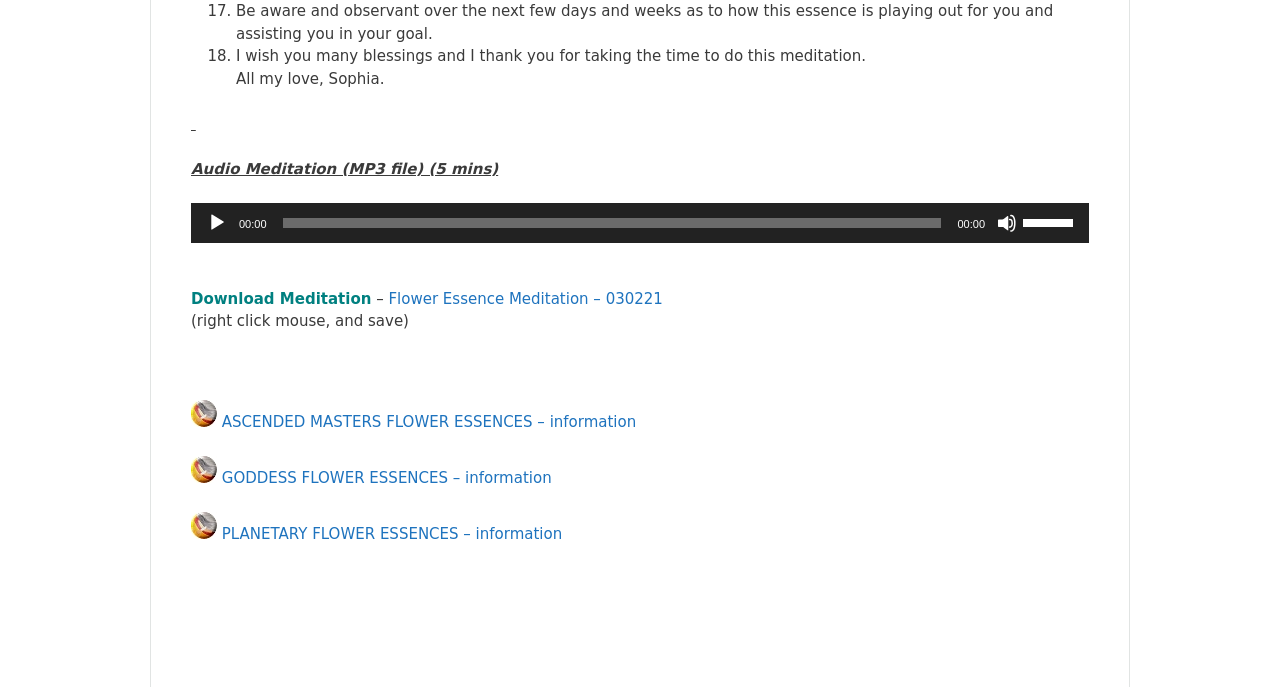From the image, can you give a detailed response to the question below:
How many audio controls are available?

There are 4 audio controls available, which are Play, Mute, Time Slider, and Volume Slider, as shown in the Audio Player section.